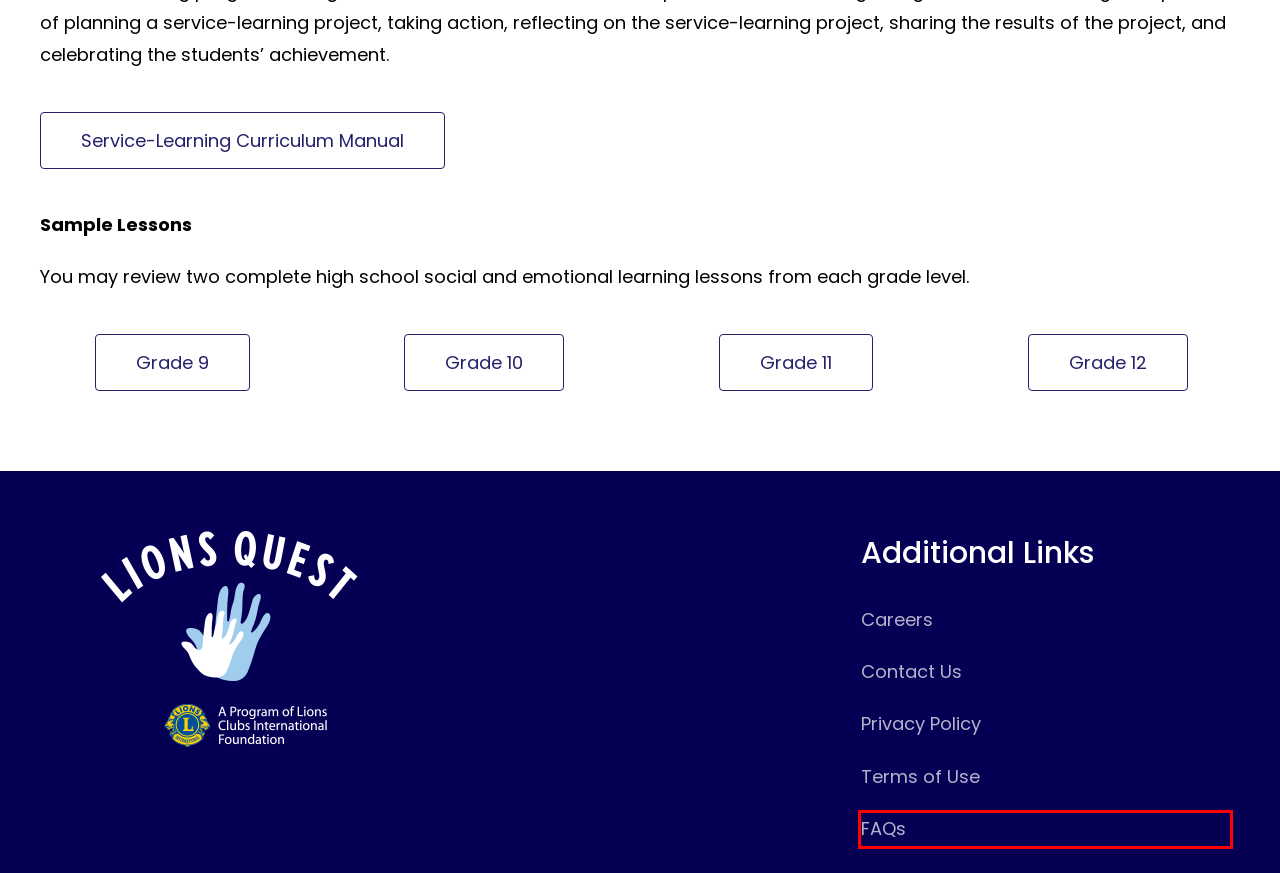You are presented with a screenshot of a webpage containing a red bounding box around a particular UI element. Select the best webpage description that matches the new webpage after clicking the element within the bounding box. Here are the candidates:
A. FAQs - Lions Quest
B. Grade 12 - Lions Quest
C. Grade 11 - Lions Quest
D. Grade 9 - Lions Quest
E. Service-Learning Curriculum - Lions Quest
F. Terms of Use - Lions Quest
G. Privacy Policy - Lions Quest
H. Grade 10 - Lions Quest

A